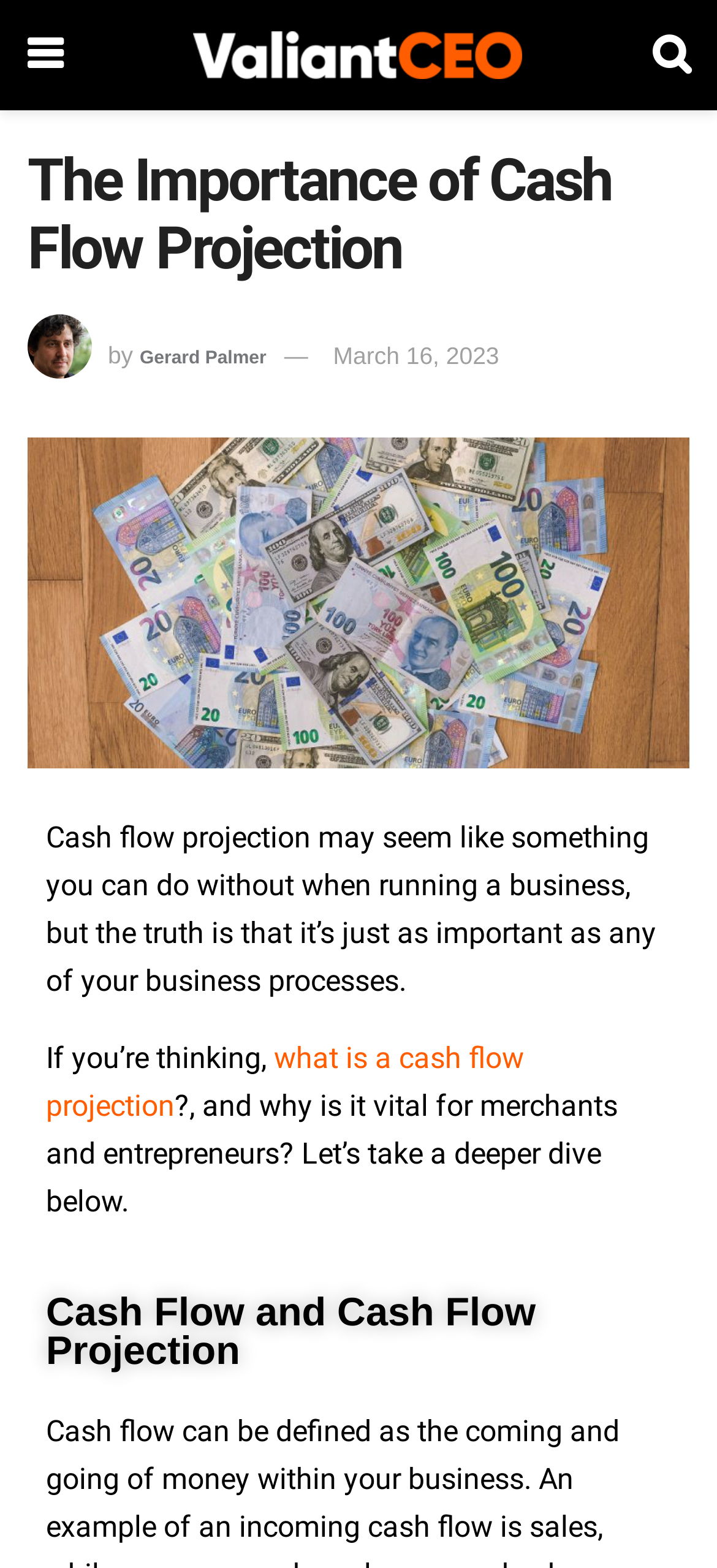Respond to the question below with a single word or phrase:
What is the topic of the article?

Cash flow projection